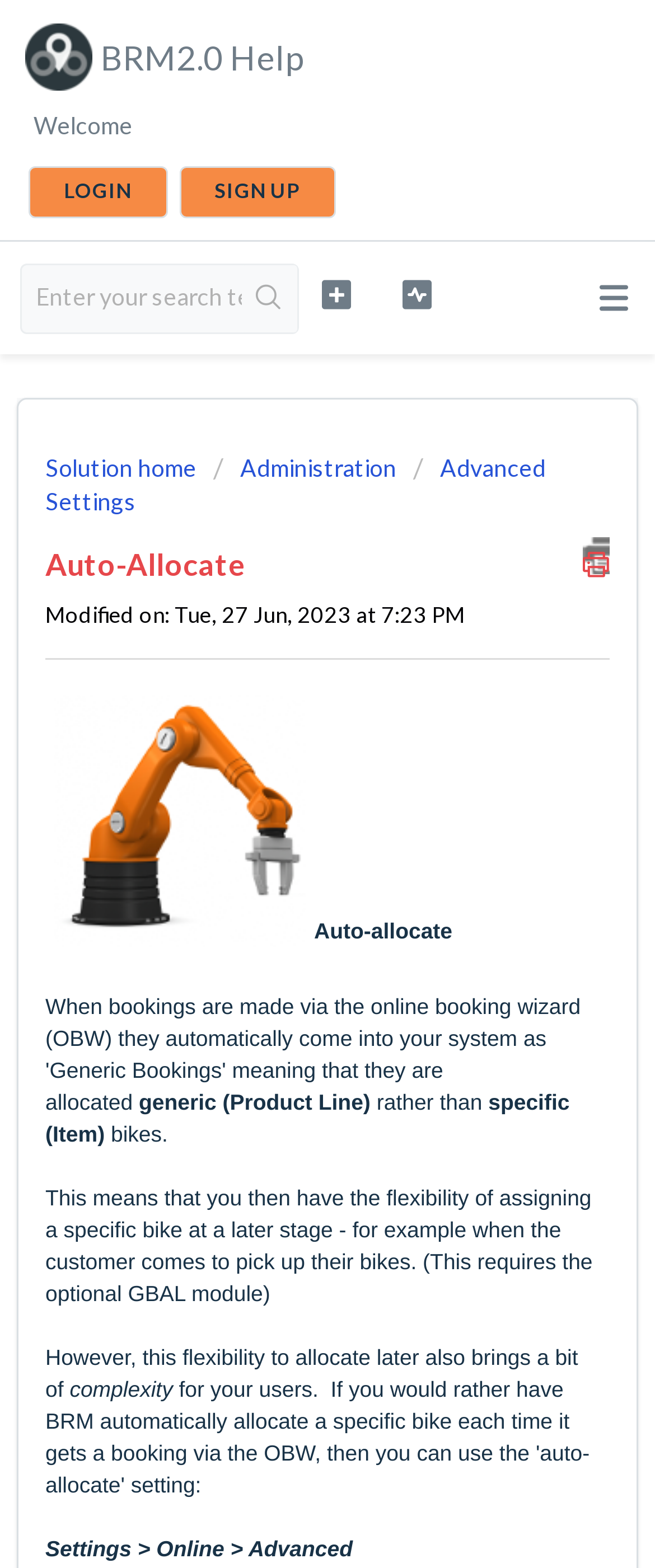Select the bounding box coordinates of the element I need to click to carry out the following instruction: "Search for something".

[0.369, 0.169, 0.453, 0.212]